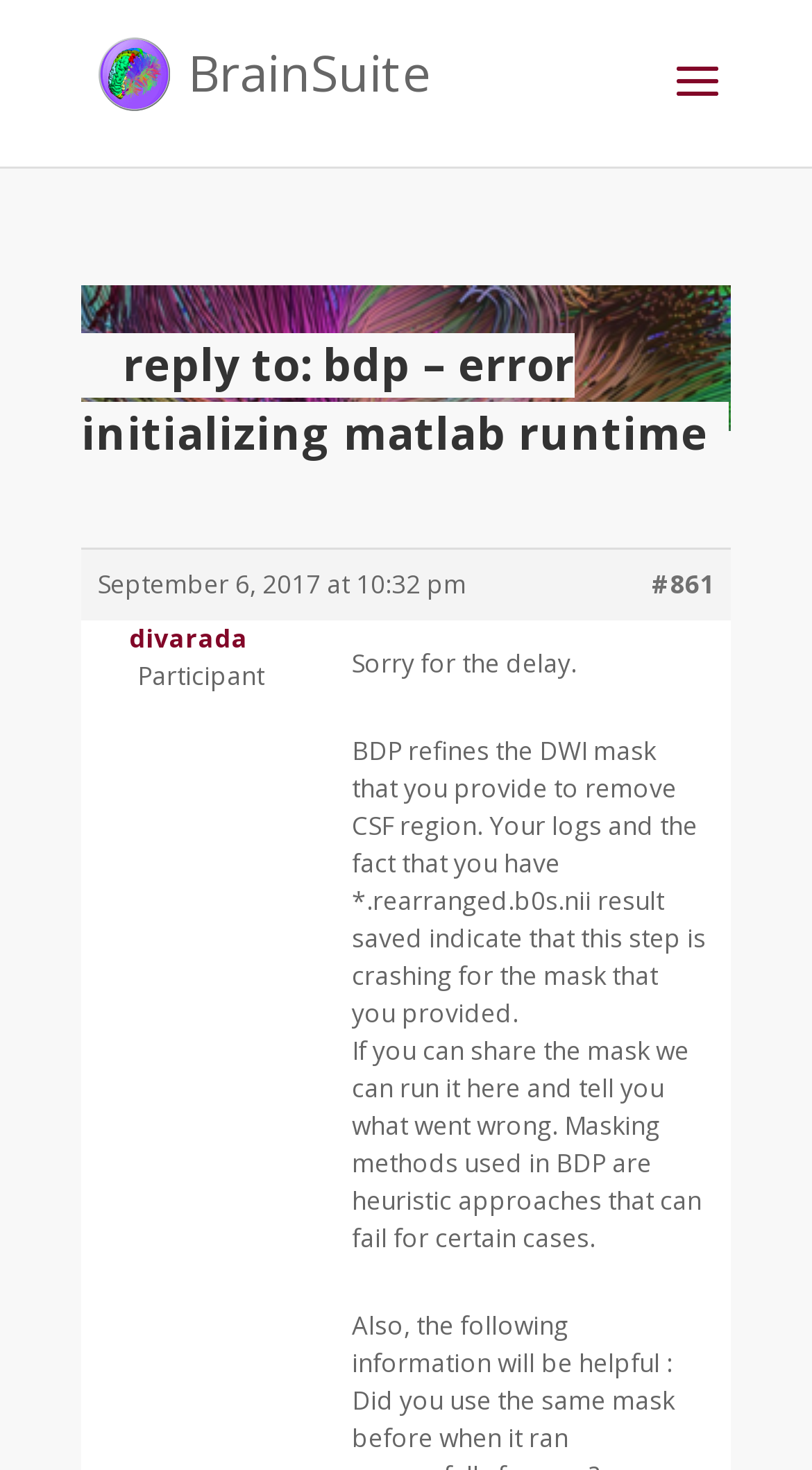Answer the question briefly using a single word or phrase: 
Who is the author of the post?

divarada